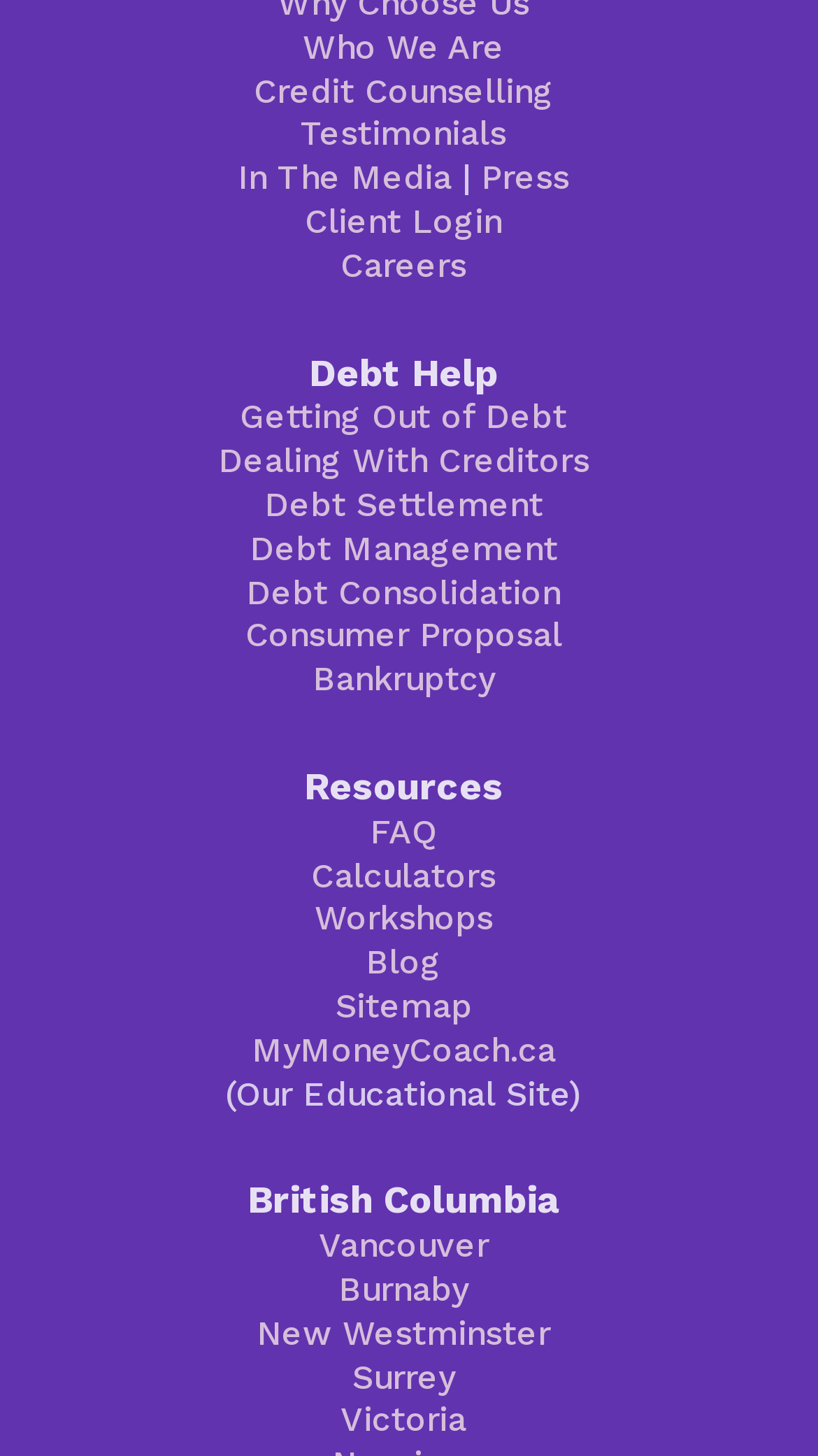What is the last link on the webpage? Look at the image and give a one-word or short phrase answer.

Victoria